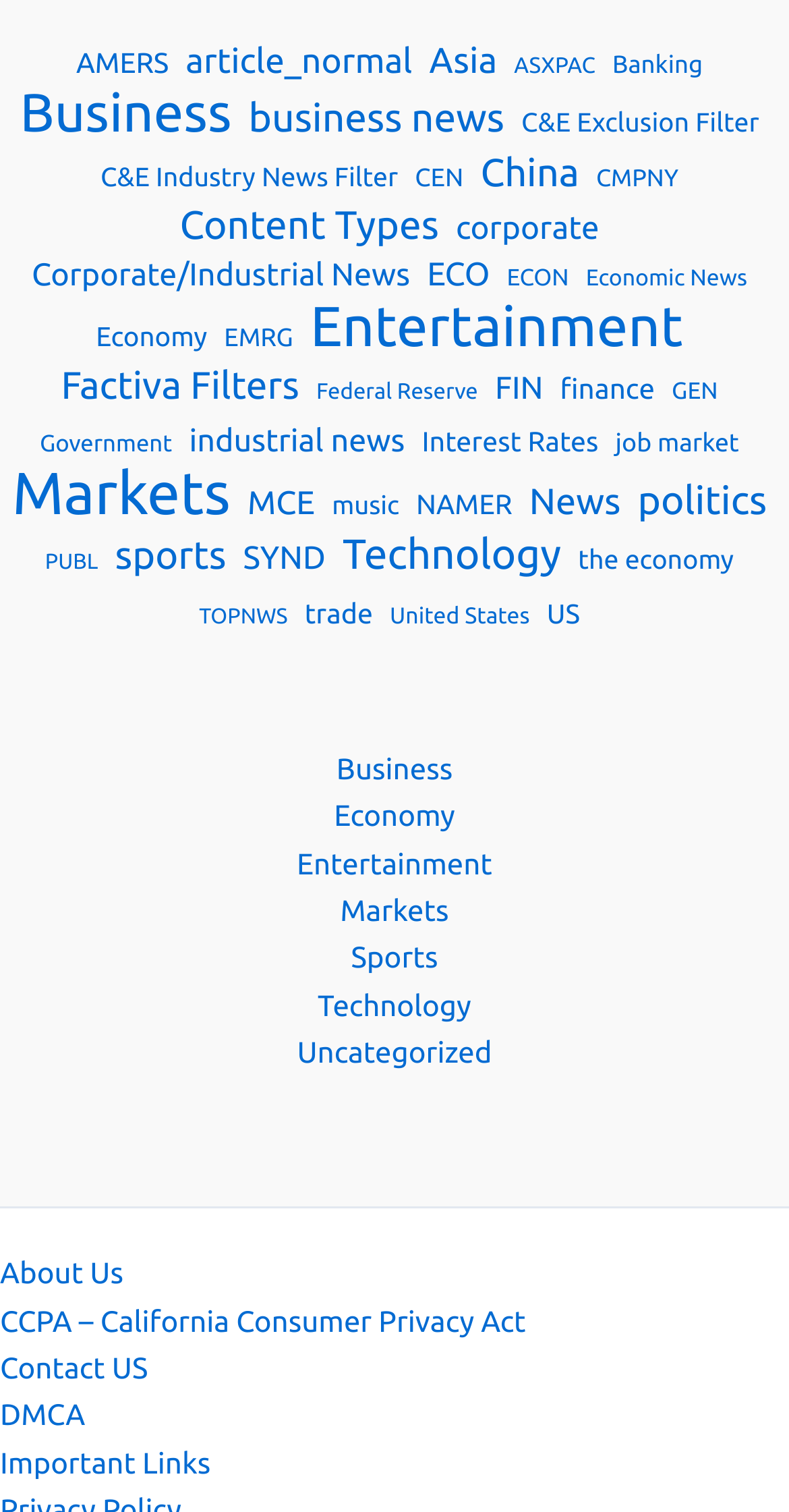Give a one-word or short-phrase answer to the following question: 
What is the category that comes after 'Economy'?

EMRG